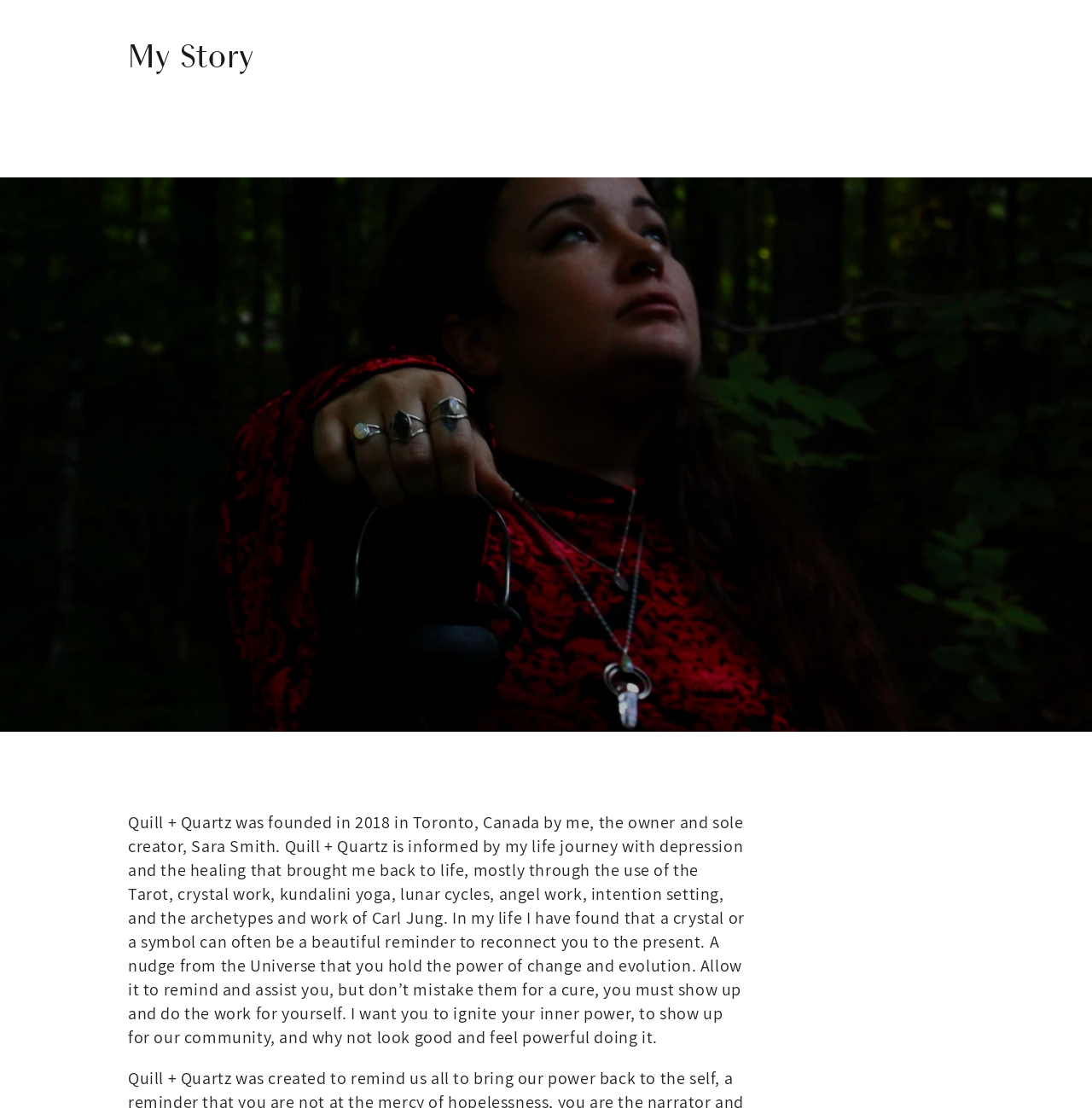Give a concise answer using only one word or phrase for this question:
How many links are there in the top navigation bar?

6